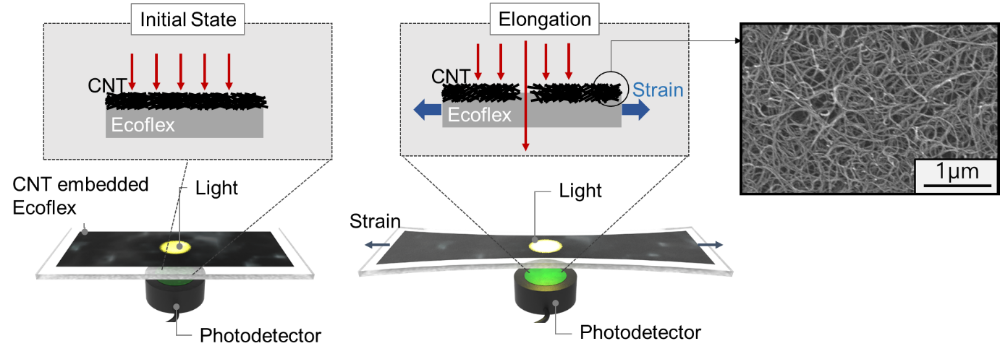Provide a thorough description of the image, including all visible elements.

This schematic diagram illustrates the functioning of a sensor that utilizes changes in optical transmittance for measuring strain through a CNT-embedded Ecoflex thin film. On the left side, the "Initial State" section shows the Ecoflex film with embedded carbon nanotubes (CNT) under light exposure, indicating its baseline condition. The accompanying photodetector captures the transmitted light.

In contrast, the "Elongation" section on the right demonstrates the sensor in a strained state, emphasizing how the elongation alters the optical properties of the Ecoflex film. The diagram highlights the interaction of light and the response of the material to strain, which is critical for sensing applications. An additional image on the right provides a microscopic view of the CNT structure, marked with a scale bar of 1 micron, offering insights into the material's composition at a nanoscale level.